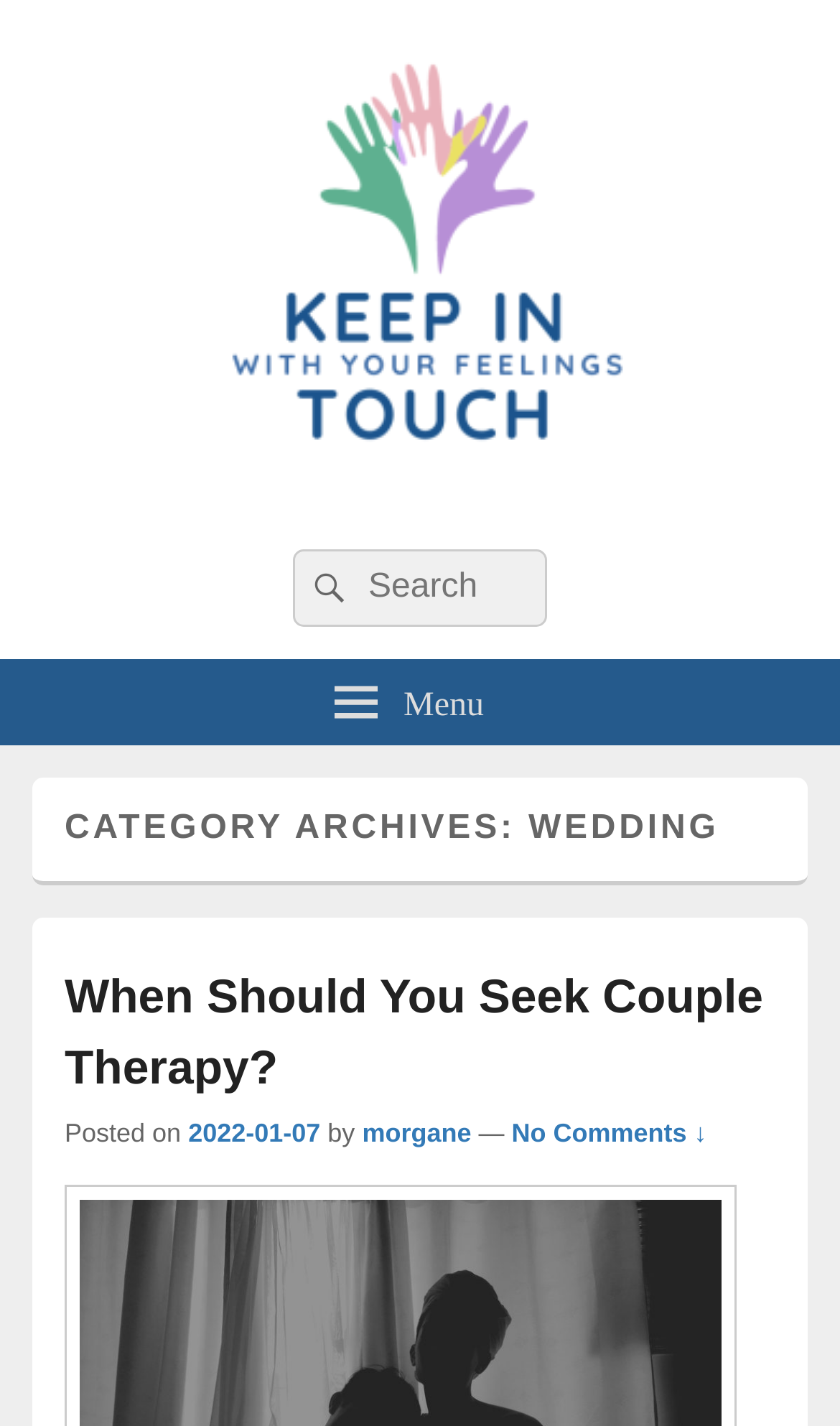What is the date of the first article?
Please elaborate on the answer to the question with detailed information.

I found the answer by examining the link element '2022-01-07' which is a sub-element of the HeaderAsNonLandmark element and is preceded by the text 'Posted on'.